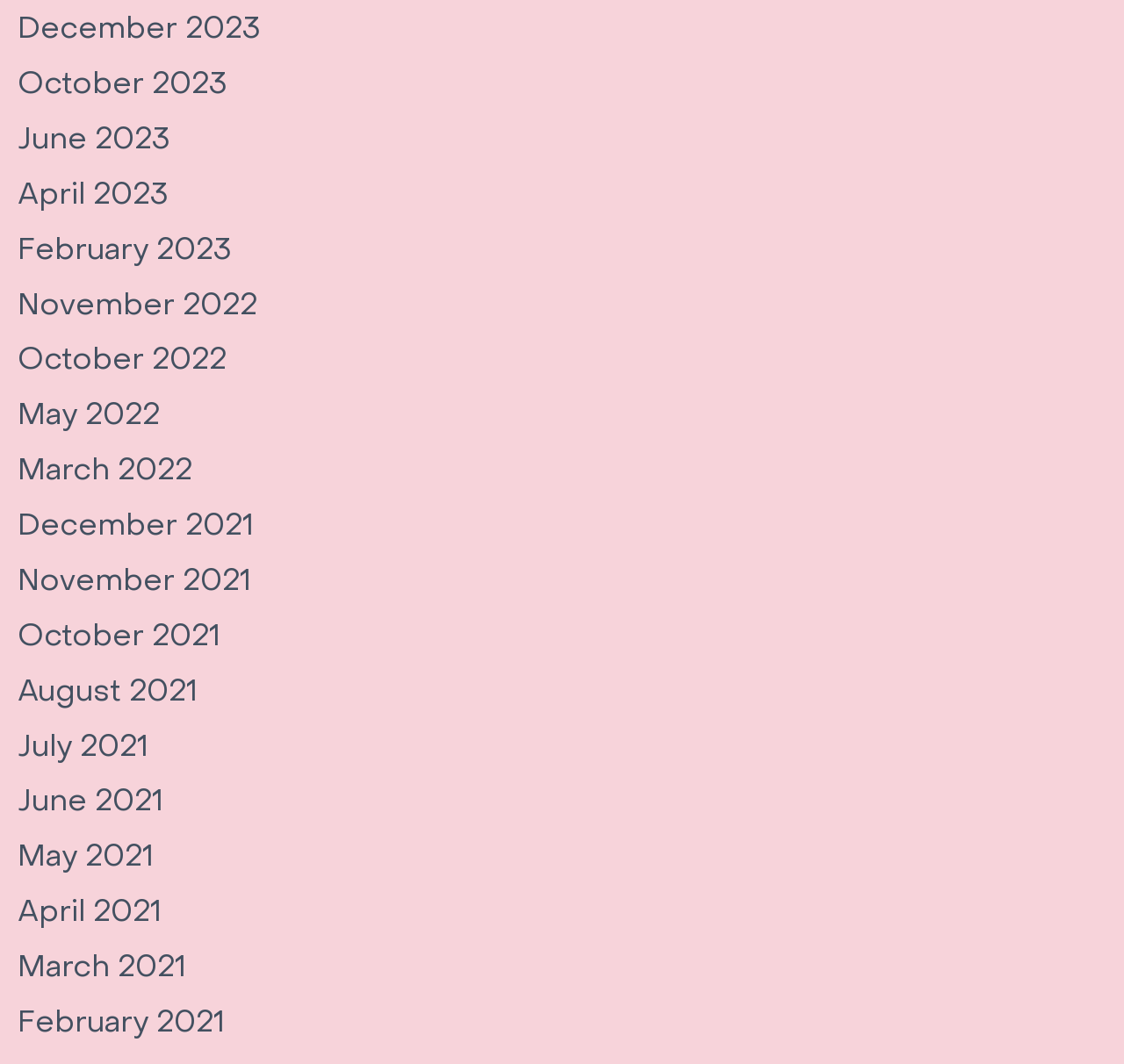What is the vertical position of 'June 2023' relative to 'April 2023'?
Using the visual information from the image, give a one-word or short-phrase answer.

Above